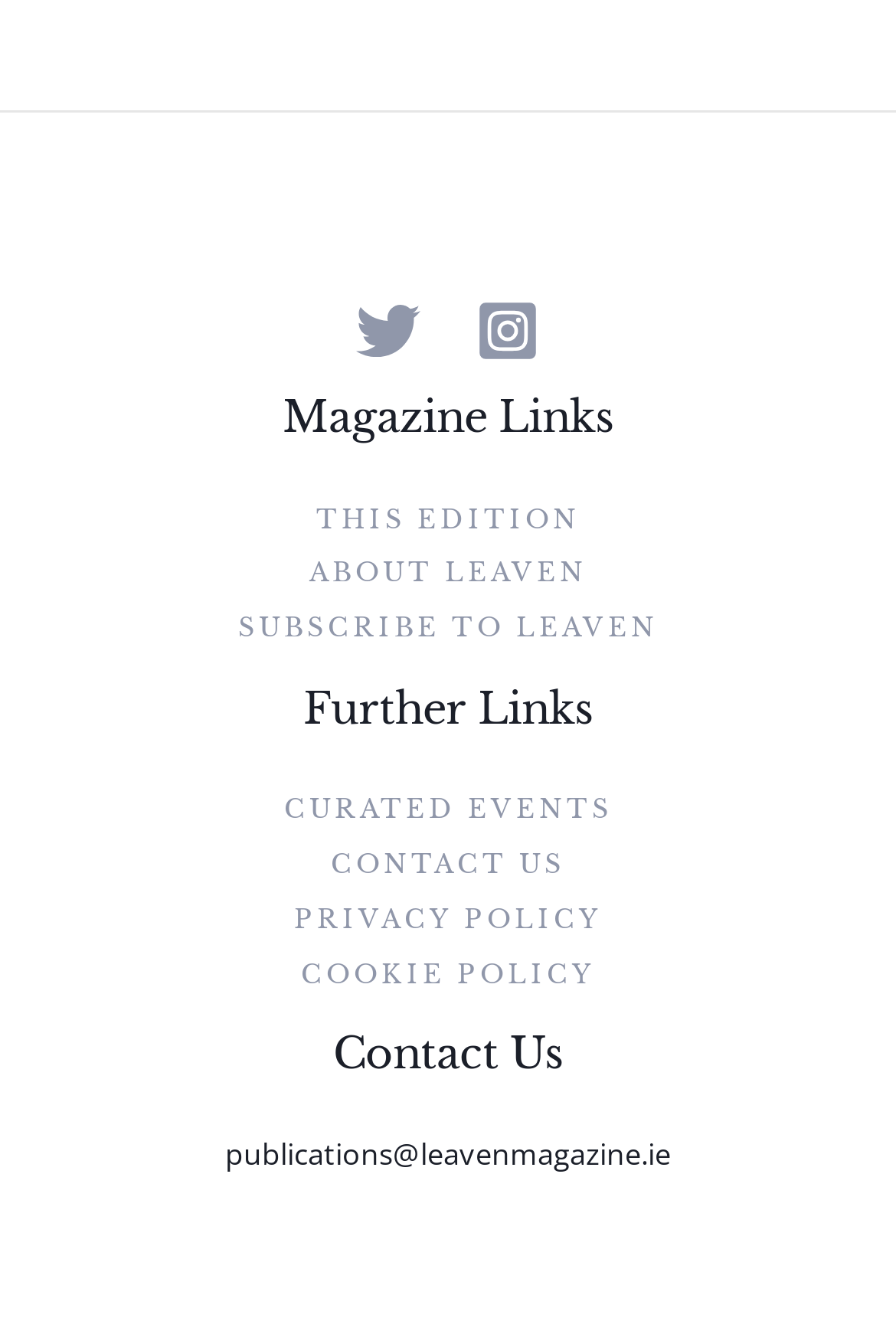How many links are there in the 'Further Links' section?
Please provide a comprehensive answer based on the visual information in the image.

The 'Further Links' section has four links: 'CURATED EVENTS', 'CONTACT US', 'PRIVACY POLICY', and 'COOKIE POLICY'.